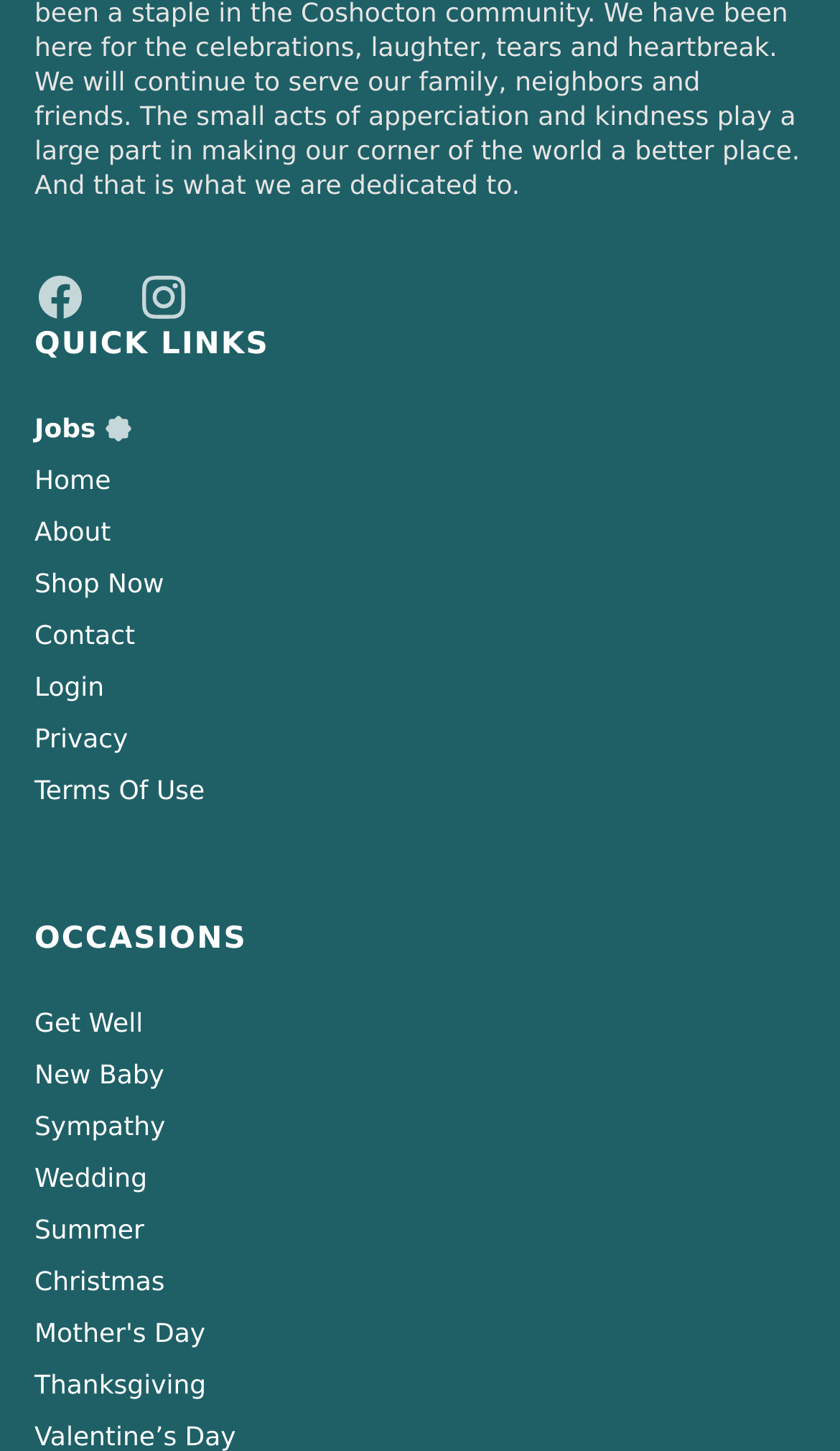What is the last occasion listed?
From the screenshot, supply a one-word or short-phrase answer.

Thanksgiving